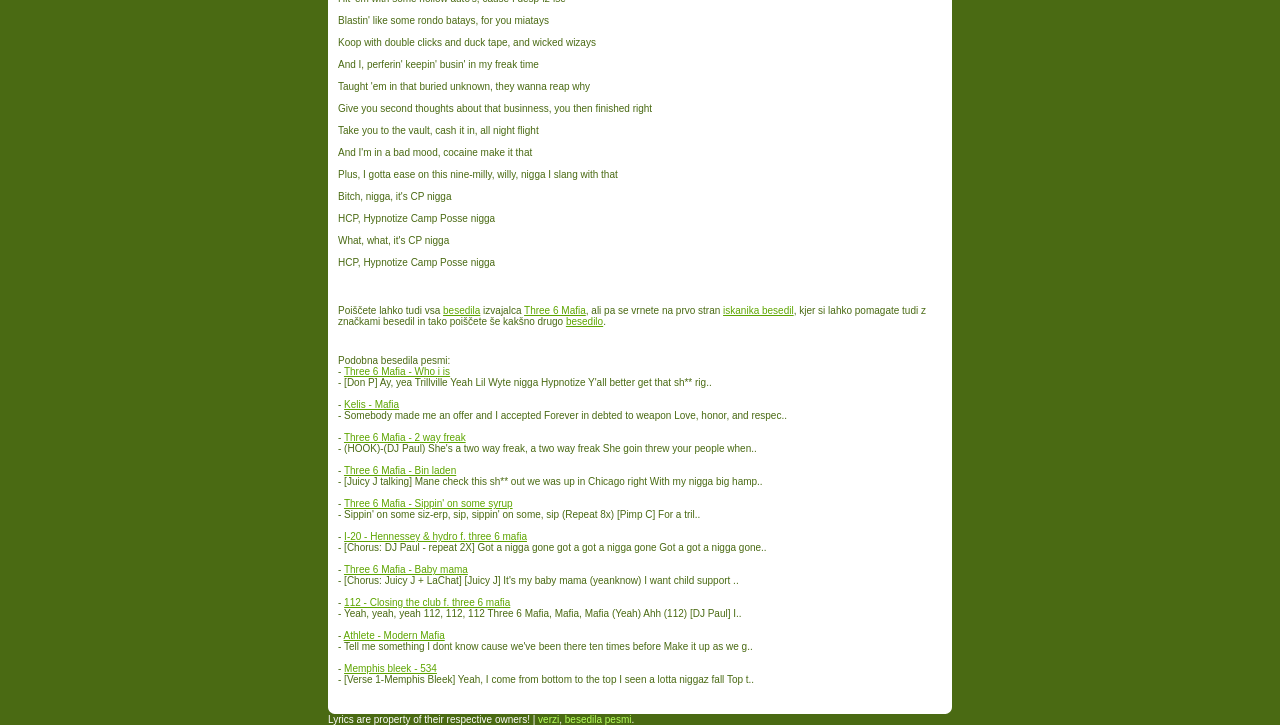Can you give a detailed response to the following question using the information from the image? Who is the author of these lyrics?

The author of the lyrics is not explicitly specified on this webpage. However, the lyrics appear to be from a song by Three 6 Mafia, and the webpage provides links to other songs and artists, suggesting that the lyrics are copyrighted by their respective owners.